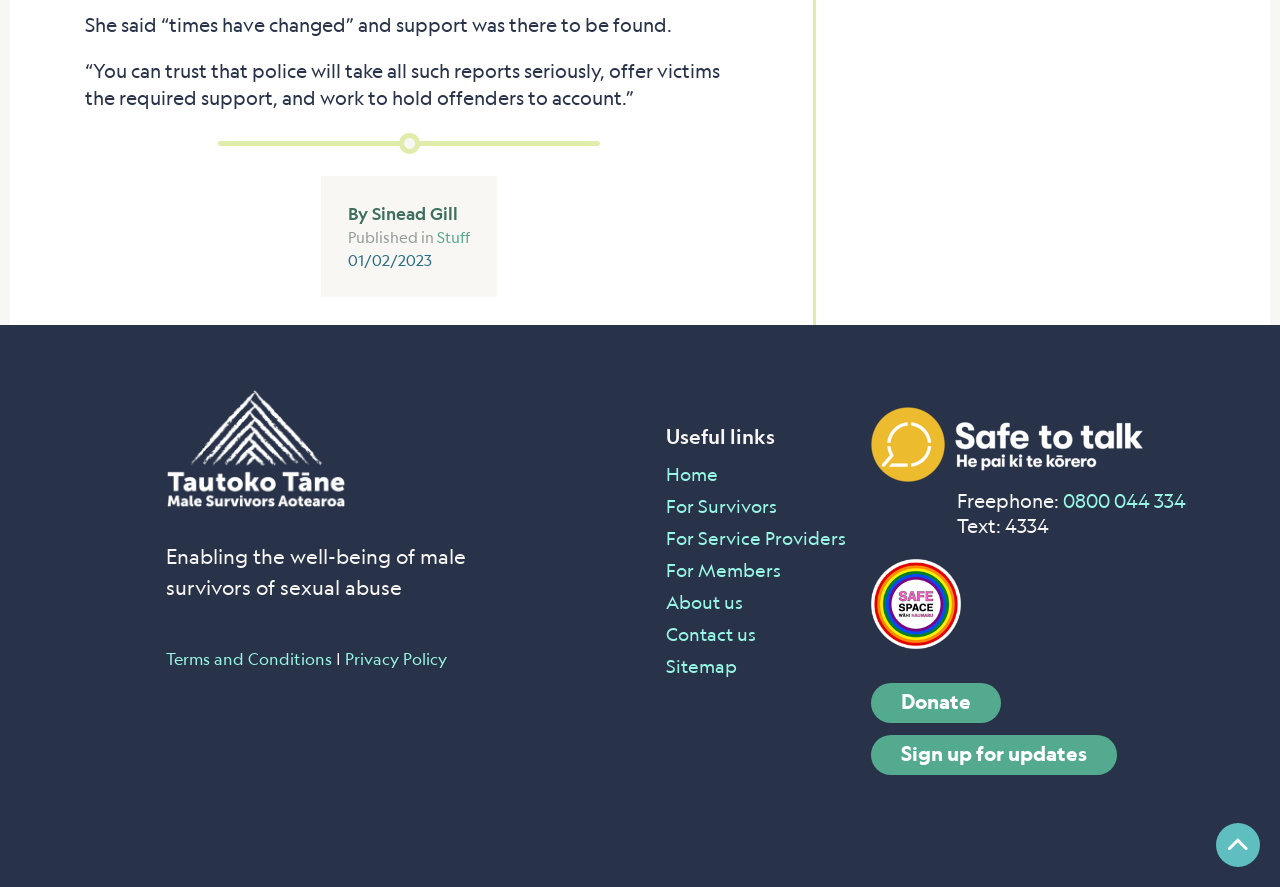Determine the bounding box coordinates of the clickable element to achieve the following action: 'Donate'. Provide the coordinates as four float values between 0 and 1, formatted as [left, top, right, bottom].

[0.68, 0.77, 0.782, 0.815]